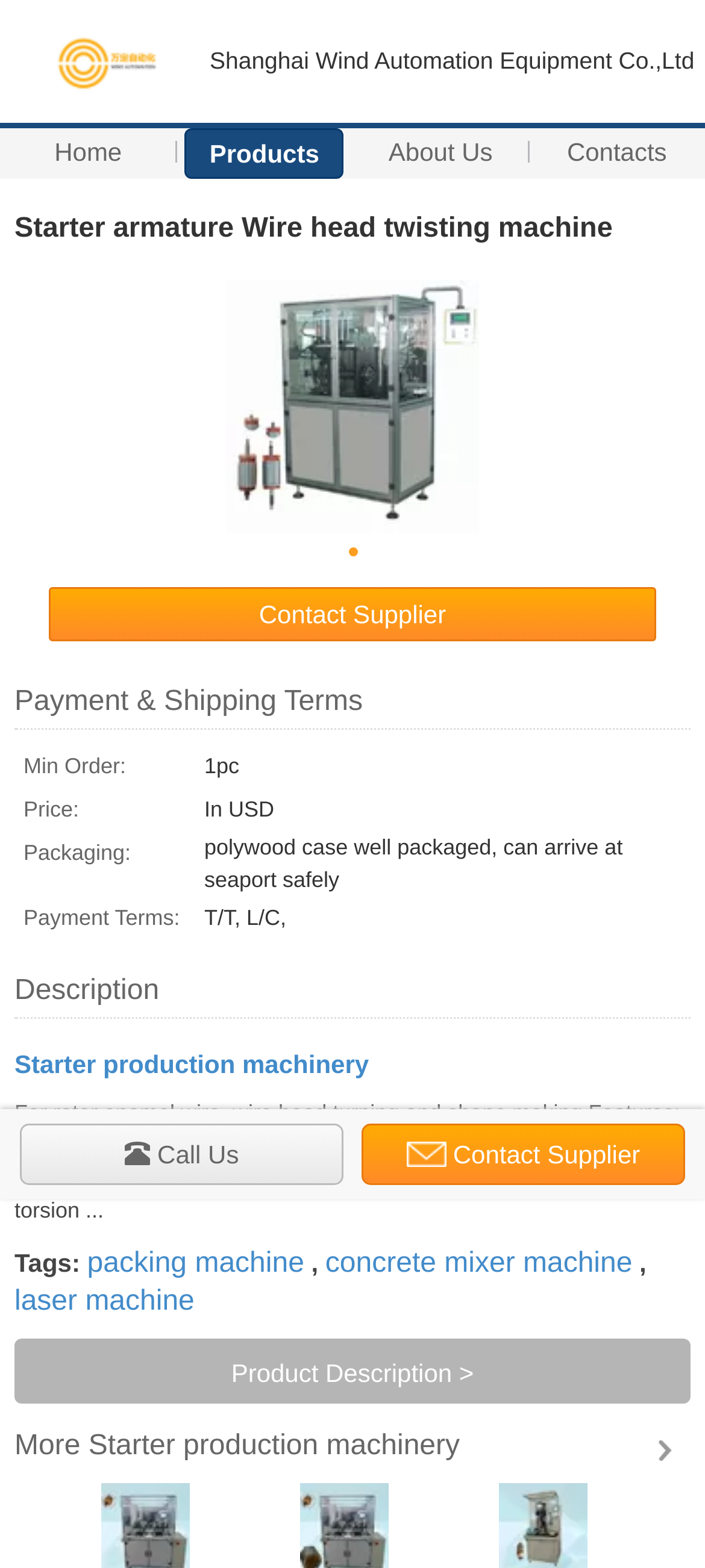Please identify the bounding box coordinates of the element that needs to be clicked to perform the following instruction: "View the 'Starter armature Wire head twisting machine' image".

[0.321, 0.179, 0.679, 0.34]